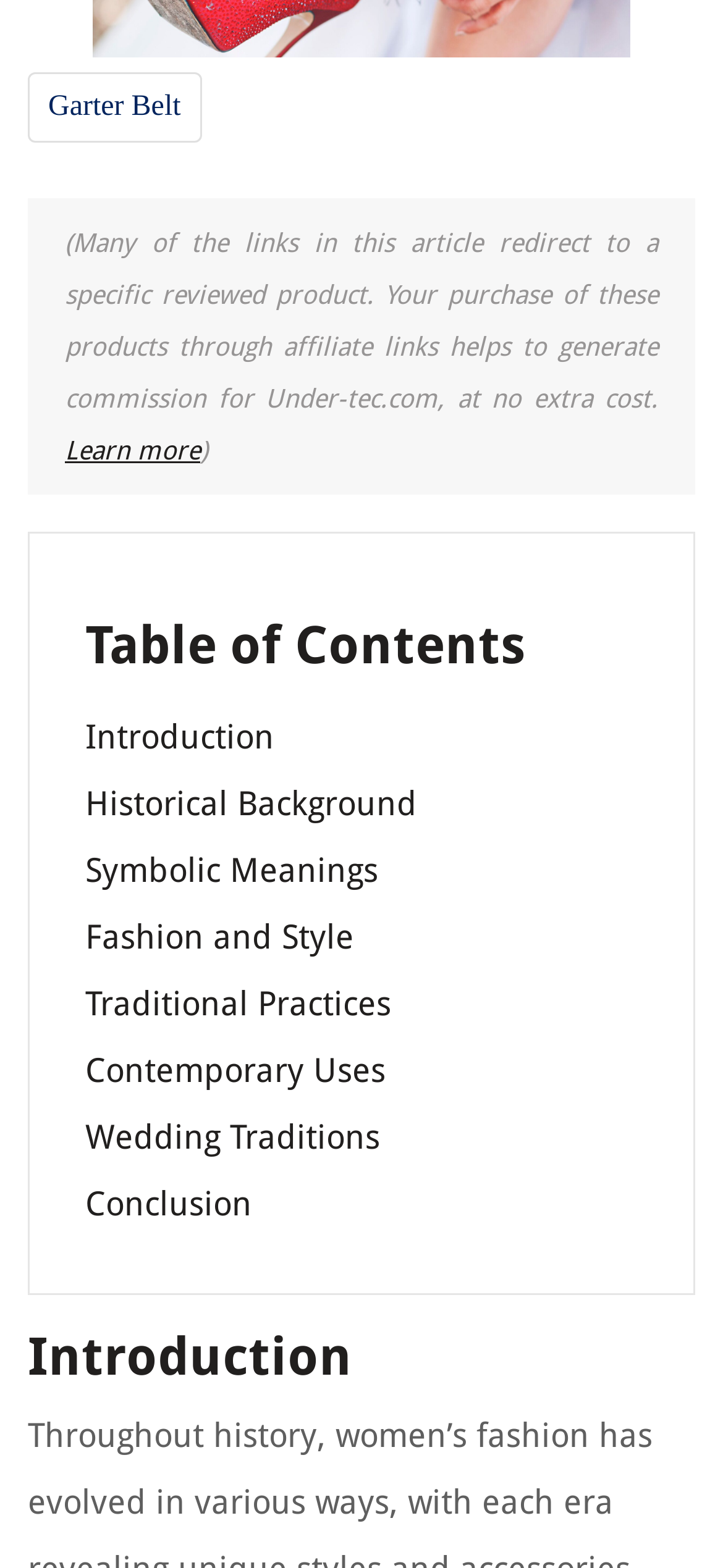What is the text above the 'Learn more' link?
From the screenshot, supply a one-word or short-phrase answer.

Disclaimer about affiliate links